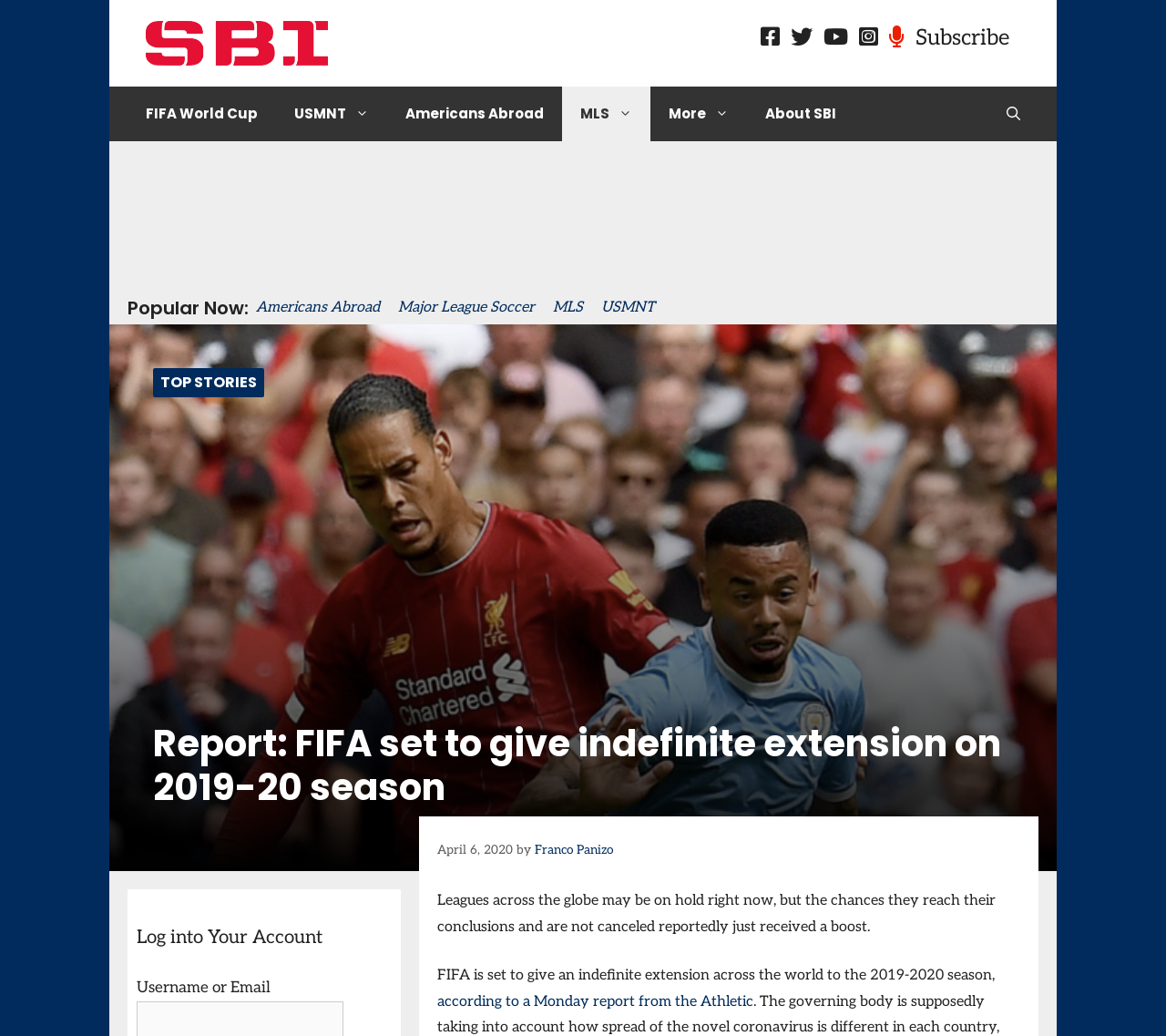What is the topic of the main article?
Refer to the image and give a detailed answer to the query.

The topic of the main article can be determined by reading the heading and the first few sentences of the article, which discuss FIFA's plan to give an indefinite extension to the 2019-2020 season.